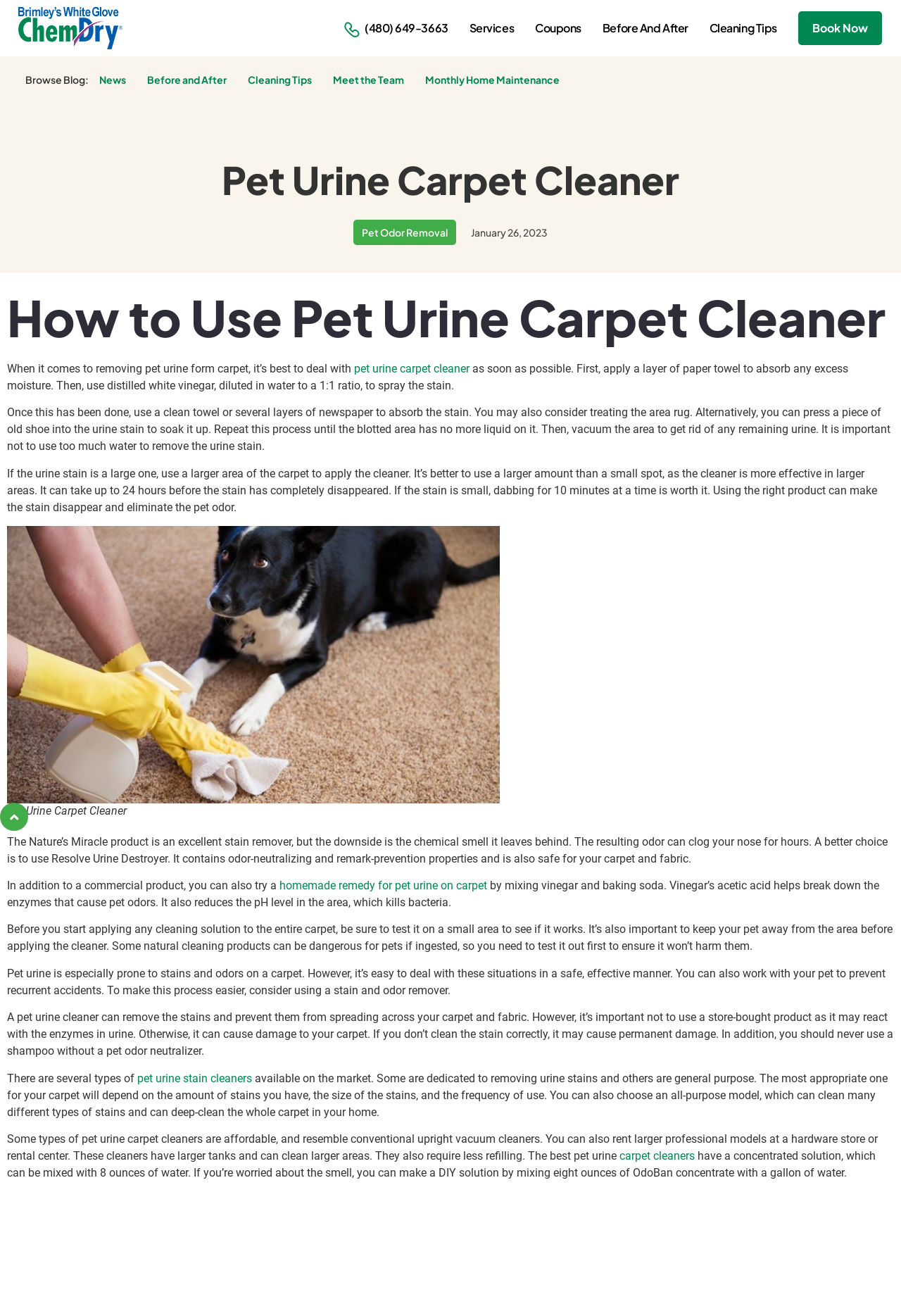Identify the bounding box coordinates for the region to click in order to carry out this instruction: "Read the 'Before And After' section". Provide the coordinates using four float numbers between 0 and 1, formatted as [left, top, right, bottom].

[0.661, 0.013, 0.772, 0.03]